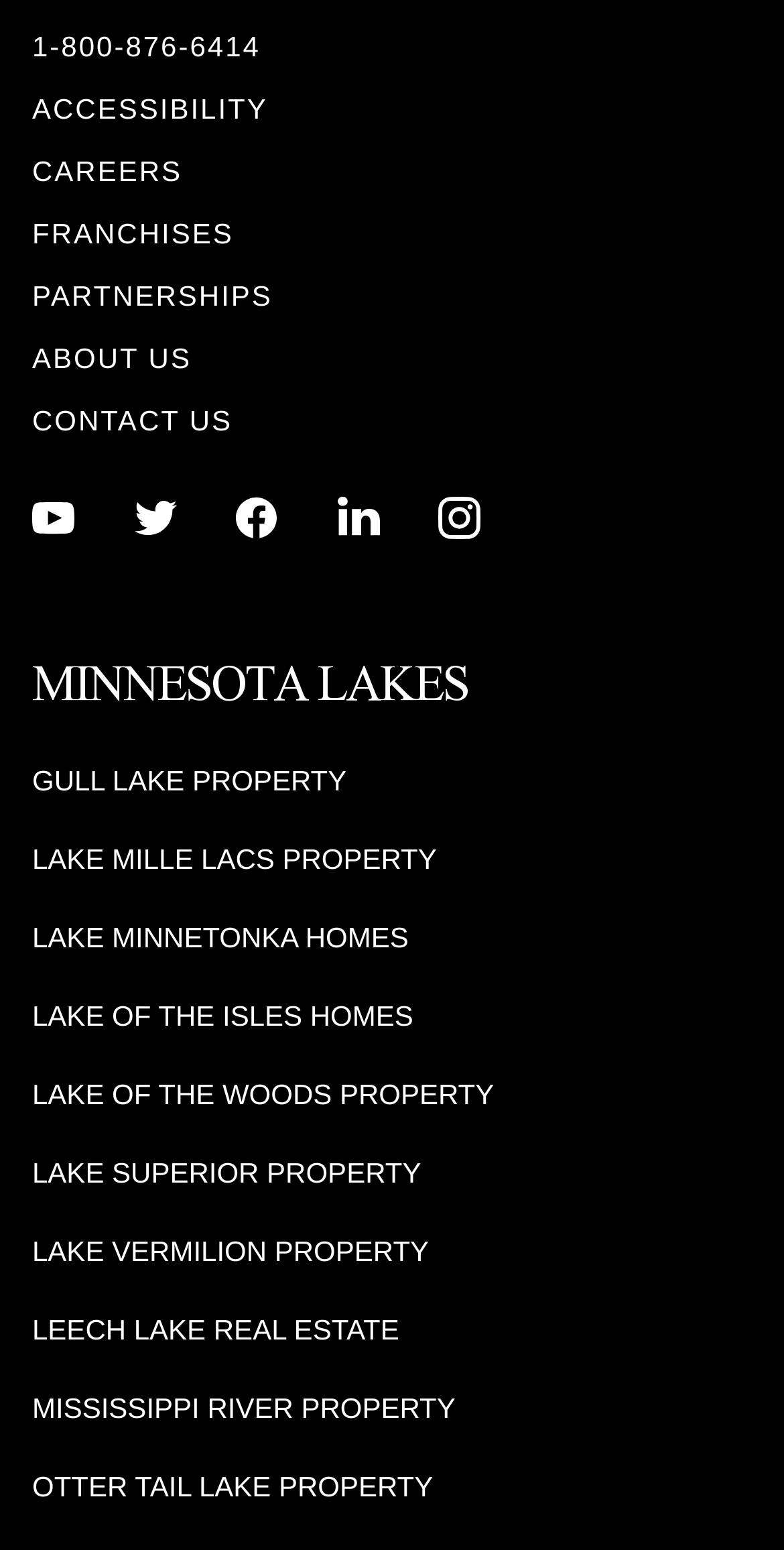What is the last lake property listed?
Please provide a detailed and thorough answer to the question.

I looked at the list of lake properties and found that the last one listed is OTTER TAIL LAKE PROPERTY, which is located at the bottom of the list.